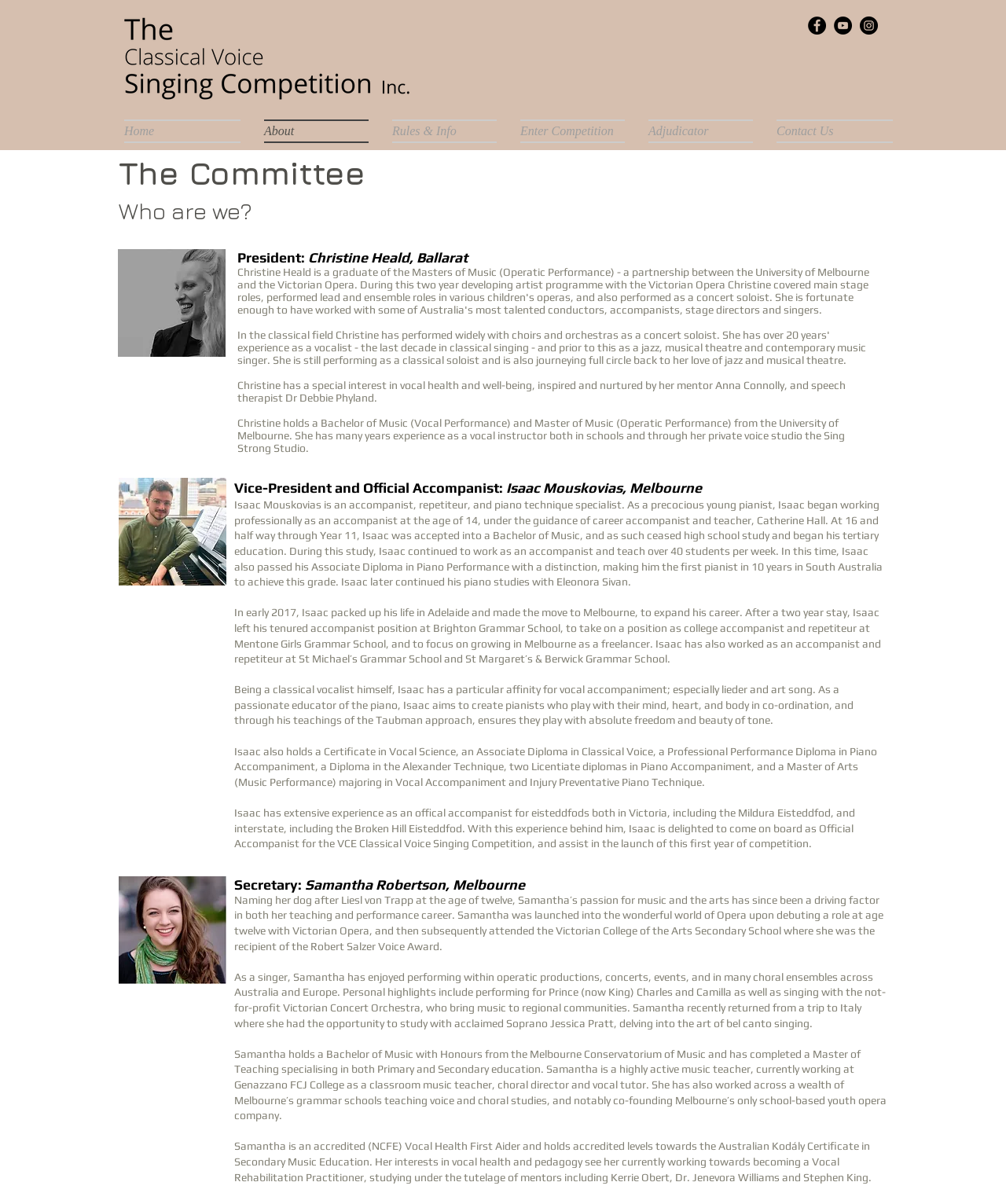Provide a one-word or short-phrase response to the question:
What is the name of the school where Isaac Mouskovias worked as an accompanist?

Mentone Girls Grammar School